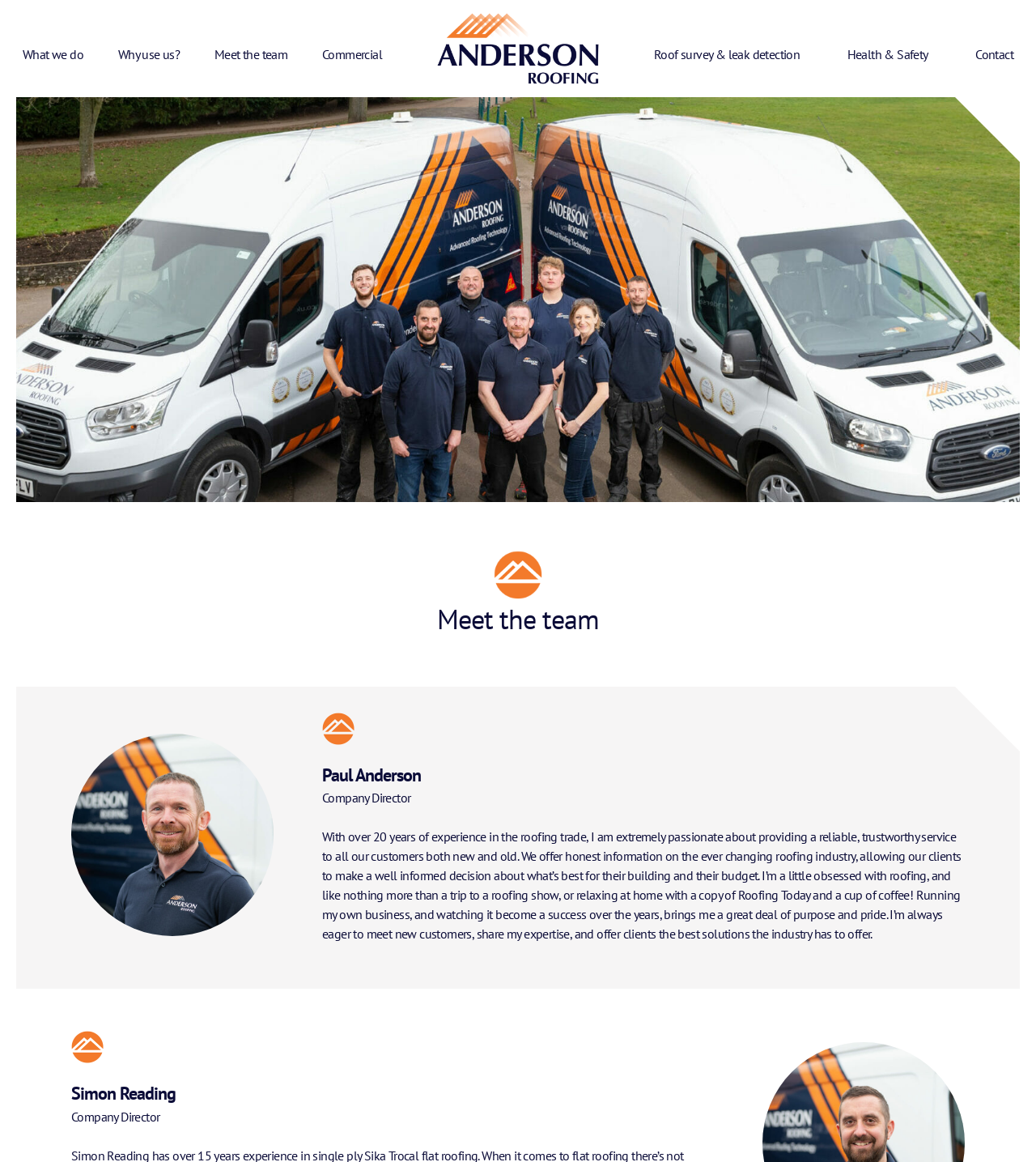Offer a comprehensive description of the webpage’s content and structure.

The webpage is about the team at Anderson Roofing. At the top right corner, there is a "Close" button. Below it, there is a navigation menu with links to different sections of the website, including "What we do", "Why use us?", "Meet the team", "Commercial", and more. To the right of the navigation menu, the Anderson Roofing logo is displayed.

The main content of the page is divided into two sections, each featuring a team member. The first section is about Paul Anderson, the Company Director. His profile picture is displayed on the left, and his name and title are written in a heading next to it. Below his name, there is a brief description of his experience and passion for the roofing trade. The text is quite detailed, mentioning his expertise and personal interests.

Below Paul's section, there is another section about Simon Reading, also a Company Director. His profile picture is displayed on the left, and his name and title are written in a heading next to it. The layout and design of Simon's section are similar to Paul's.

Overall, the webpage has a simple and clean design, with a focus on showcasing the team members and their backgrounds.